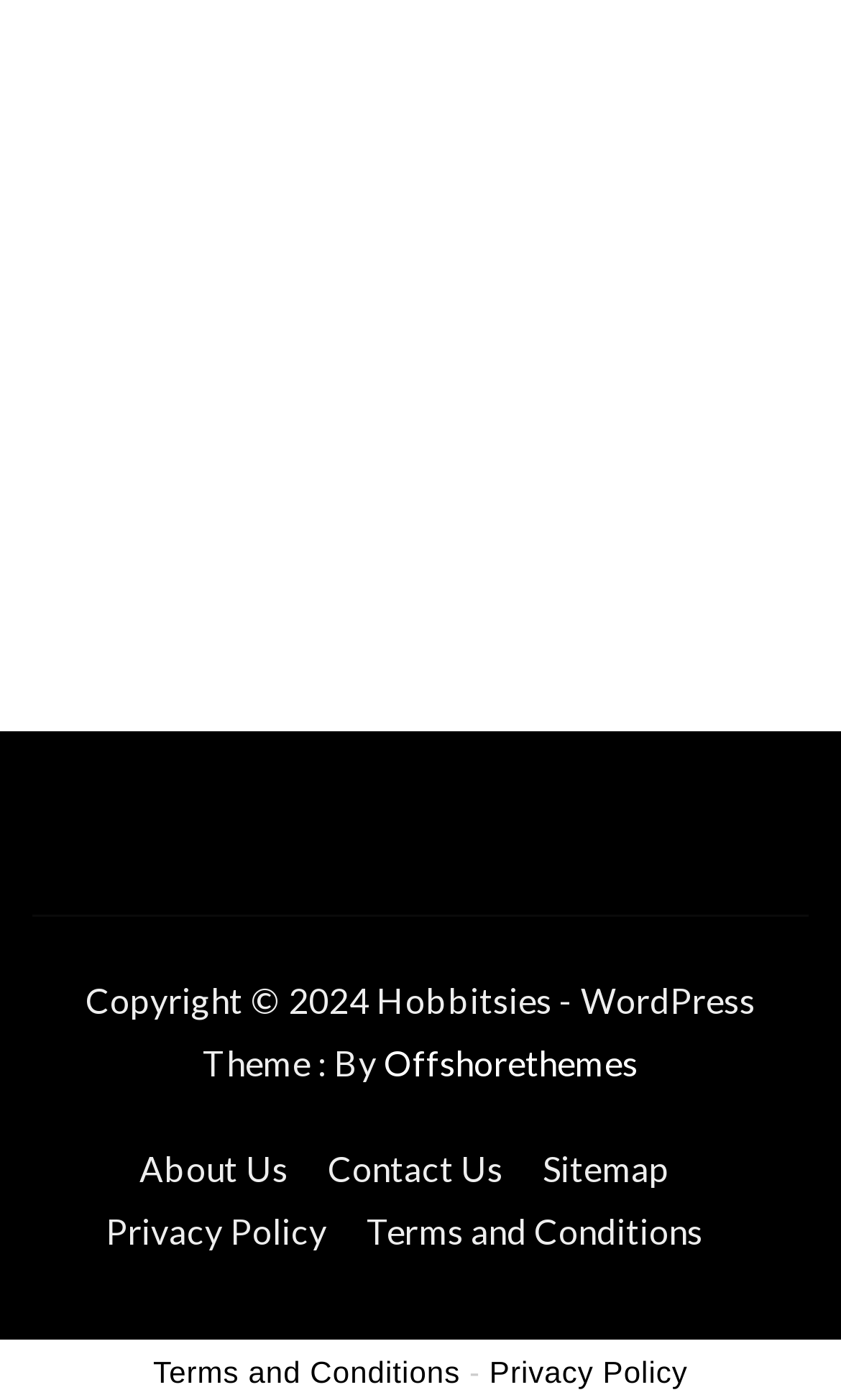Please specify the bounding box coordinates in the format (top-left x, top-left y, bottom-right x, bottom-right y), with all values as floating point numbers between 0 and 1. Identify the bounding box of the UI element described by: Terms and Conditions

[0.182, 0.967, 0.547, 0.992]